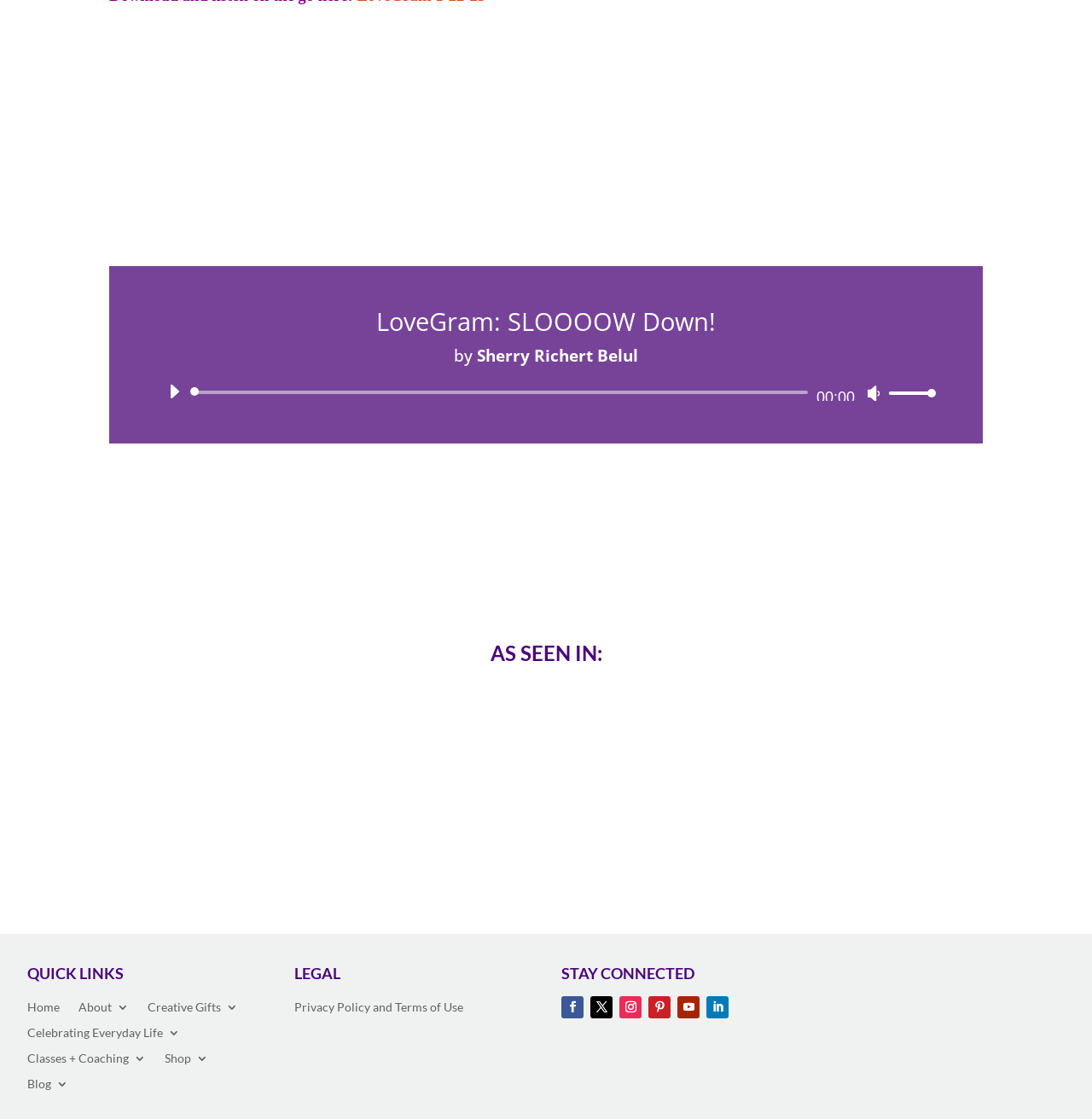Use one word or a short phrase to answer the question provided: 
What is the author of the audio?

Sherry Richert Belul